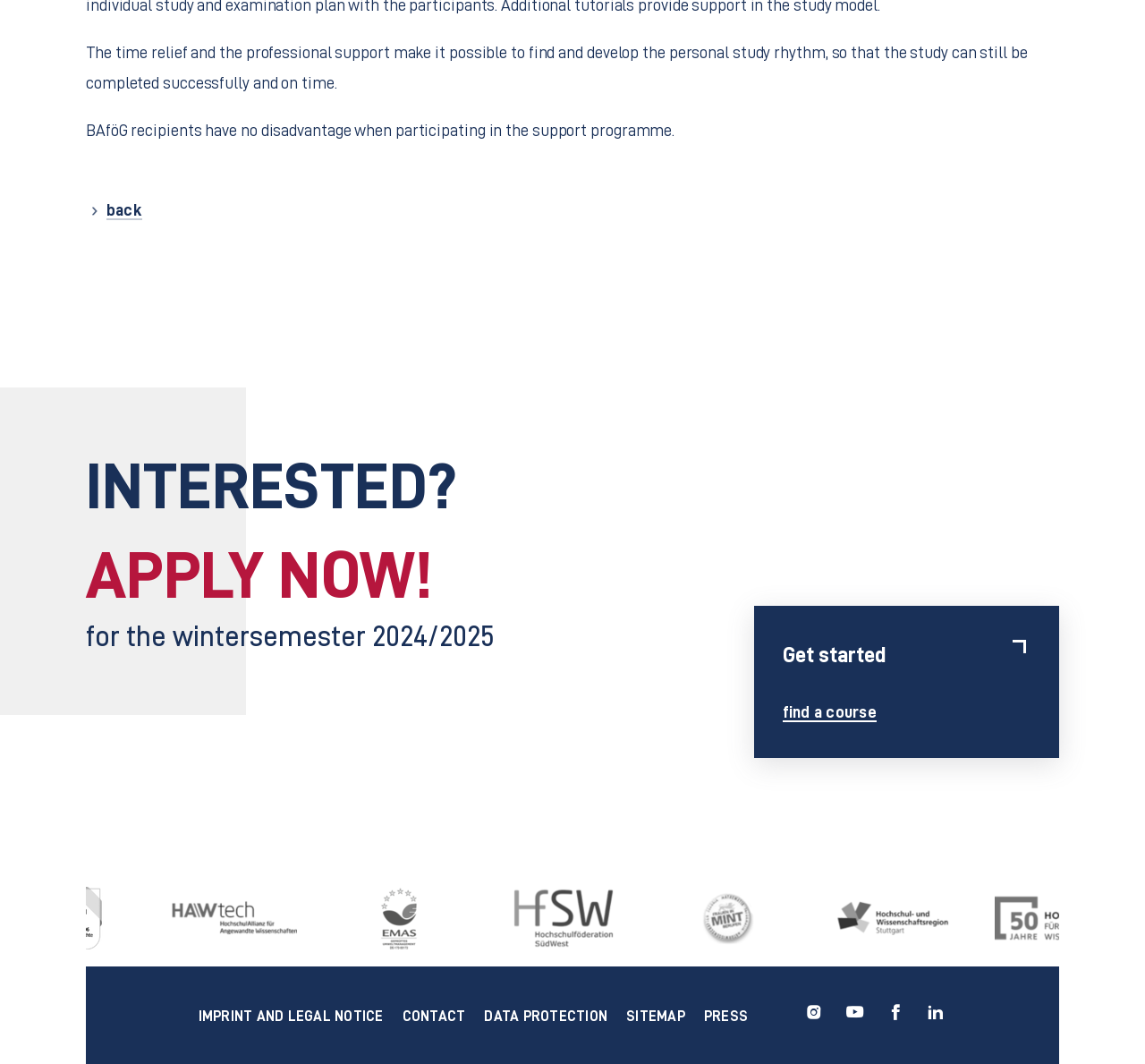Identify the bounding box coordinates for the UI element mentioned here: "Imprint and Legal Notice". Provide the coordinates as four float values between 0 and 1, i.e., [left, top, right, bottom].

[0.173, 0.948, 0.335, 0.962]